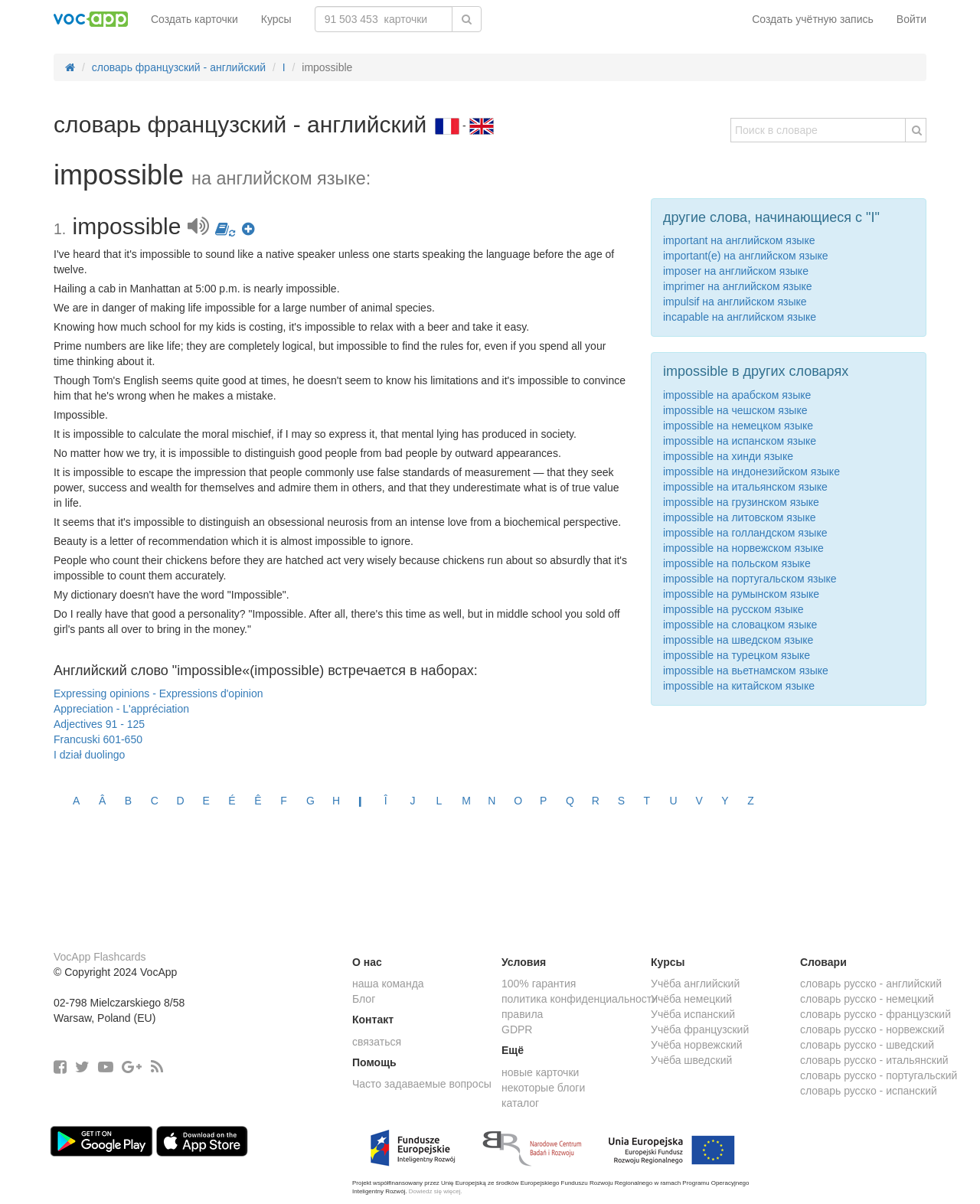Please locate and retrieve the main header text of the webpage.

impossible на английском языке: